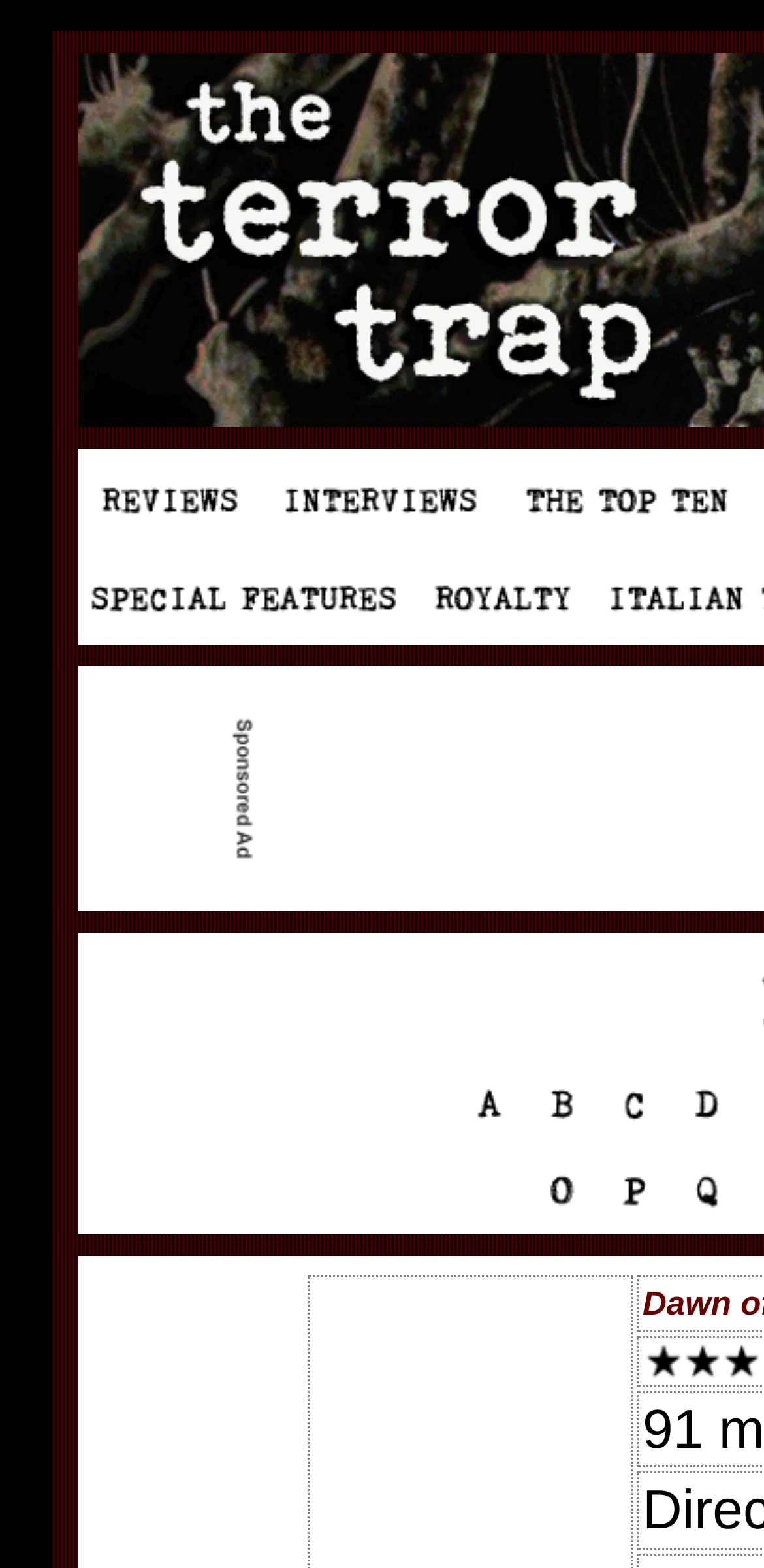Please predict the bounding box coordinates of the element's region where a click is necessary to complete the following instruction: "Check the image on the right". The coordinates should be represented by four float numbers between 0 and 1, i.e., [left, top, right, bottom].

[0.103, 0.732, 0.687, 0.787]